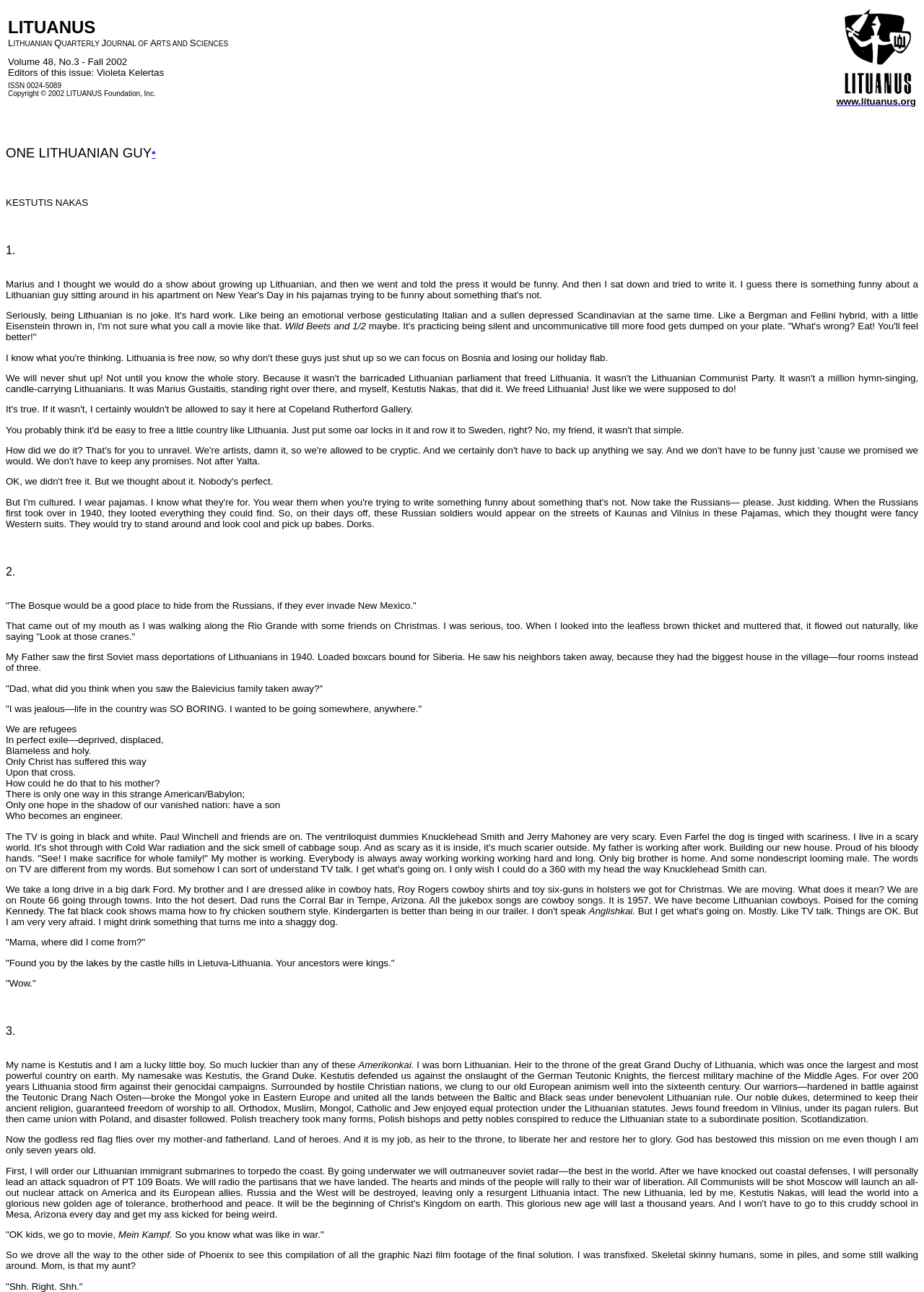What is the name of the journal?
From the image, provide a succinct answer in one word or a short phrase.

Lituanus